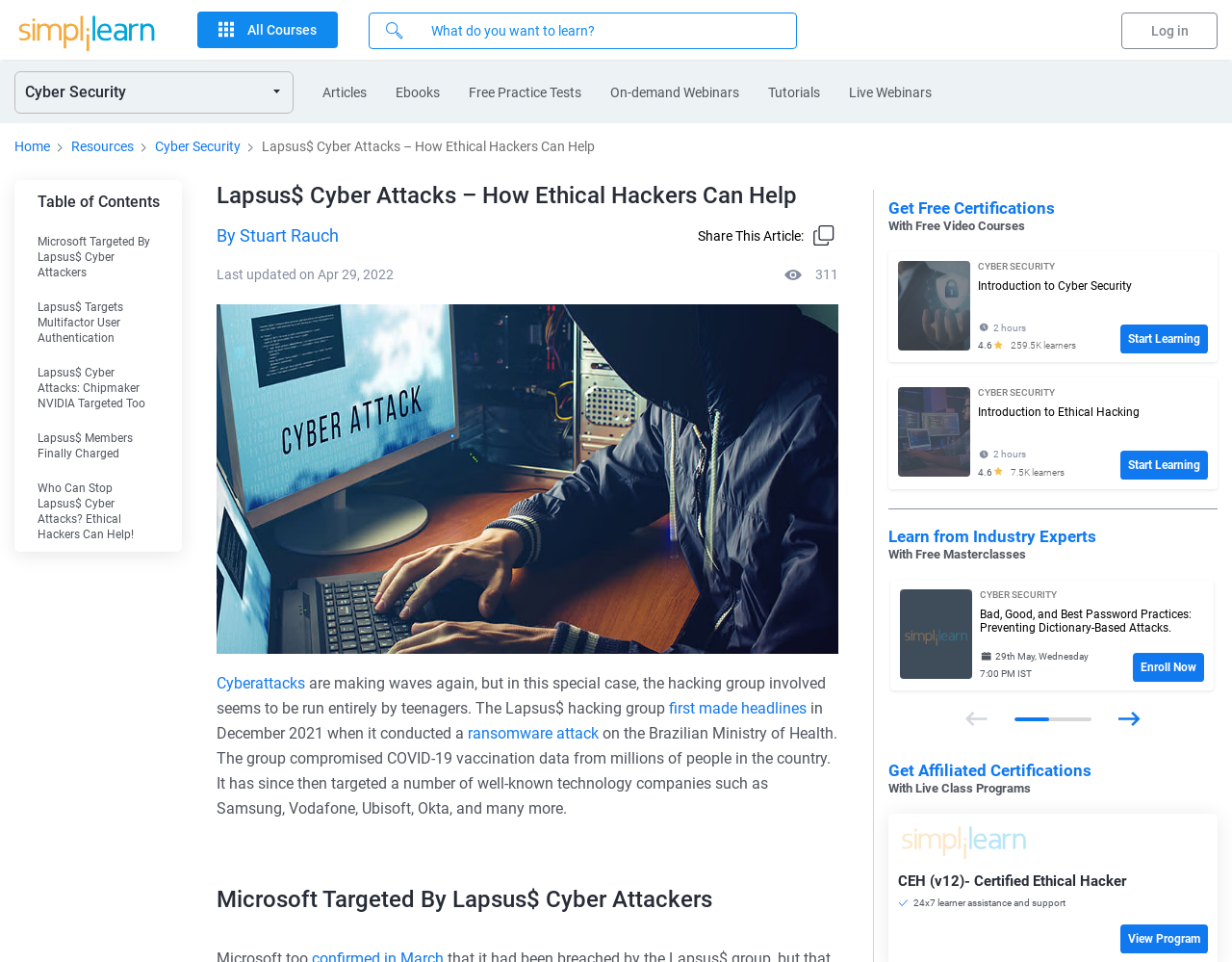Locate the bounding box coordinates of the clickable region to complete the following instruction: "Enroll in the masterclass on password practices."

[0.92, 0.679, 0.977, 0.709]